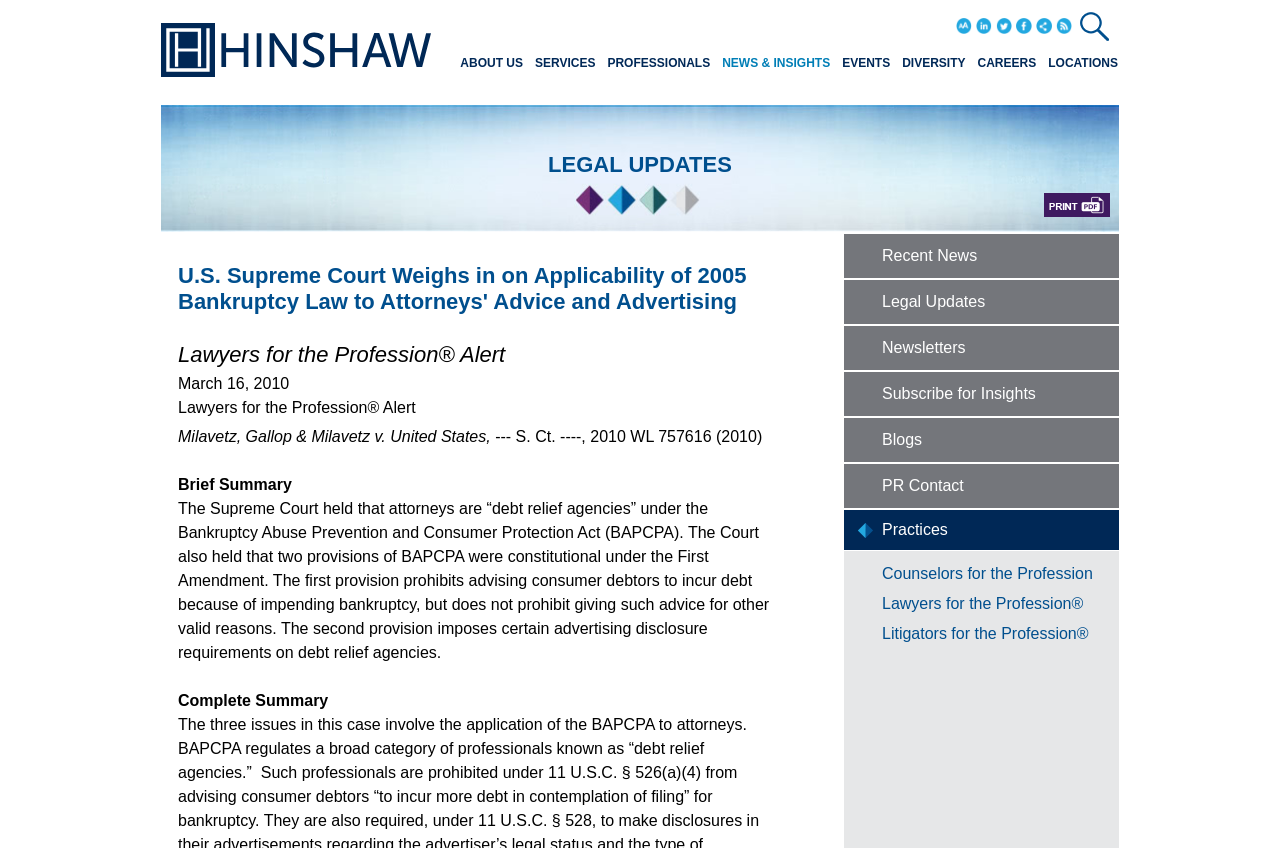Please identify the bounding box coordinates of the clickable element to fulfill the following instruction: "View the 'NEWS & INSIGHTS' page". The coordinates should be four float numbers between 0 and 1, i.e., [left, top, right, bottom].

[0.559, 0.057, 0.653, 0.092]